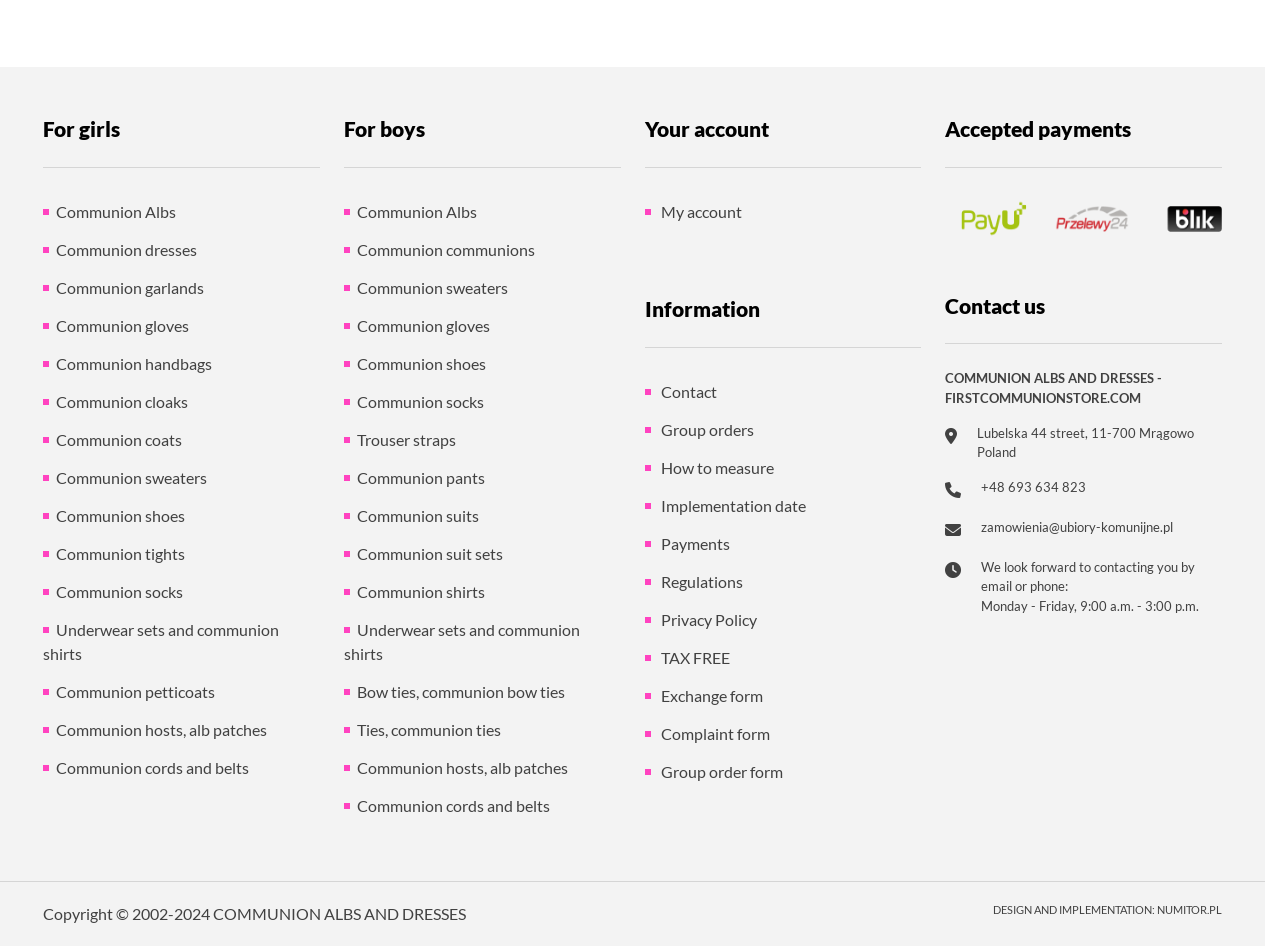Please locate the bounding box coordinates for the element that should be clicked to achieve the following instruction: "Click Smart Kiosk". Ensure the coordinates are given as four float numbers between 0 and 1, i.e., [left, top, right, bottom].

None